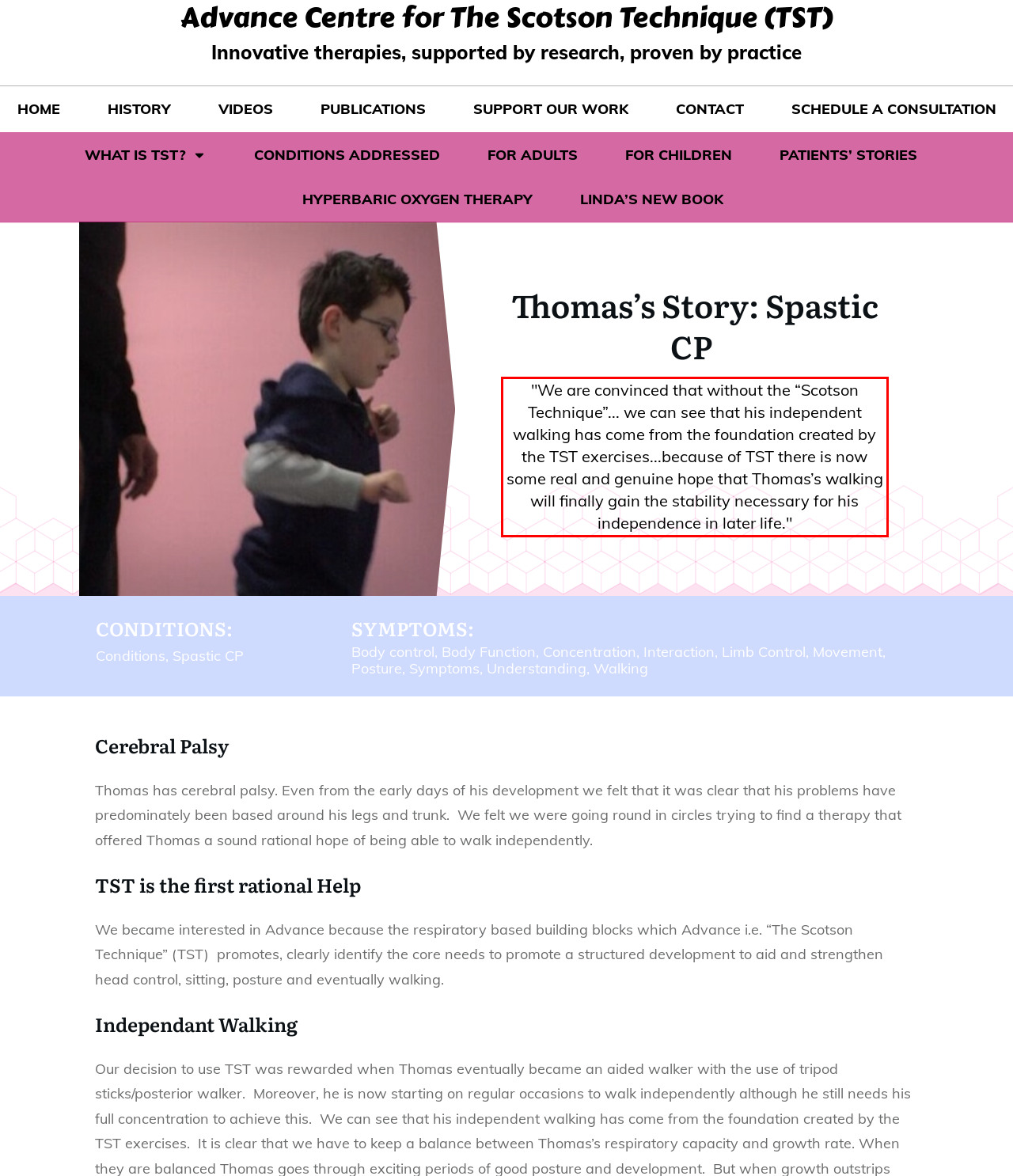Please identify the text within the red rectangular bounding box in the provided webpage screenshot.

"We are convinced that without the “Scotson Technique”... we can see that his independent walking has come from the foundation created by the TST exercises...because of TST there is now some real and genuine hope that Thomas’s walking will finally gain the stability necessary for his independence in later life."